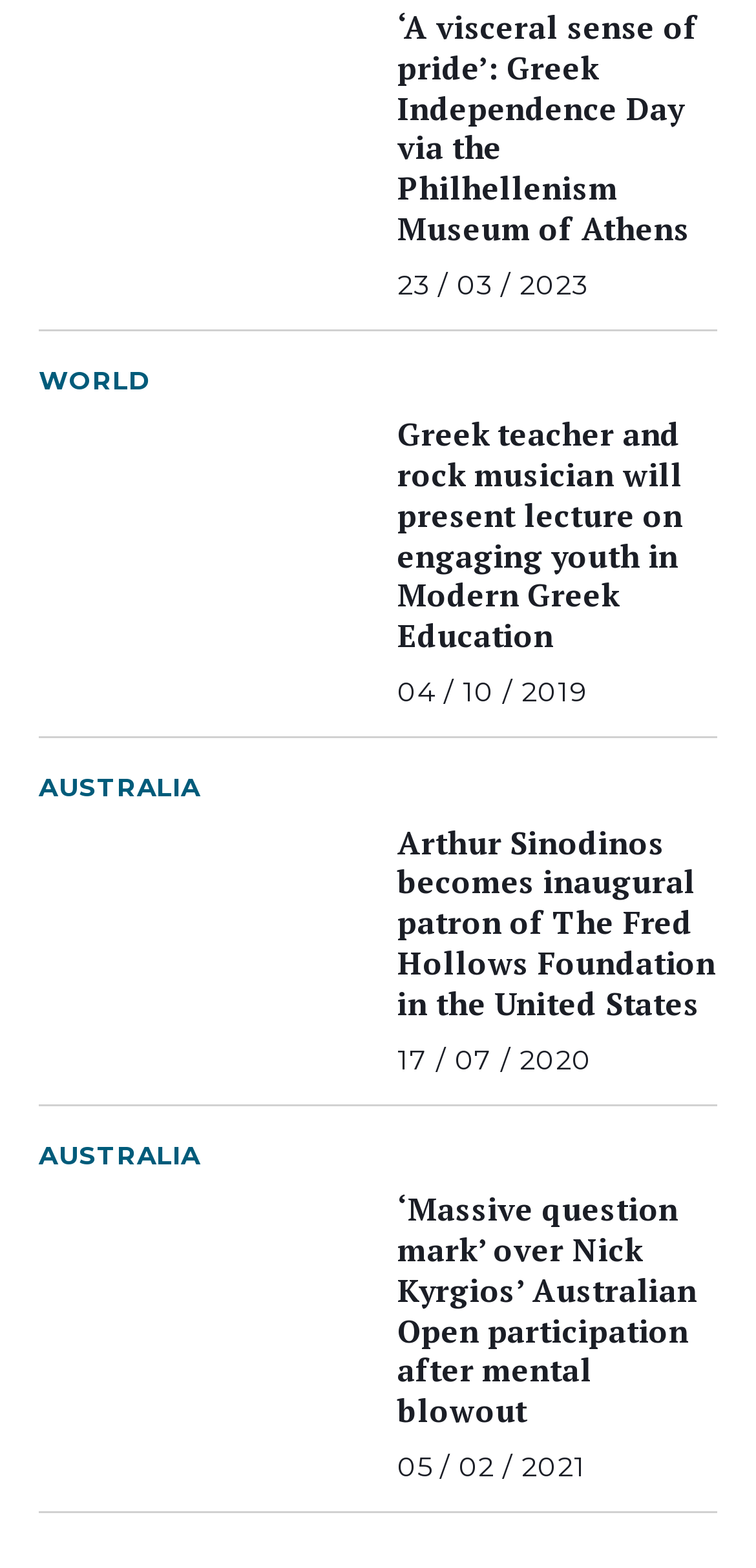Locate the coordinates of the bounding box for the clickable region that fulfills this instruction: "View news about the world".

[0.051, 0.231, 0.199, 0.255]